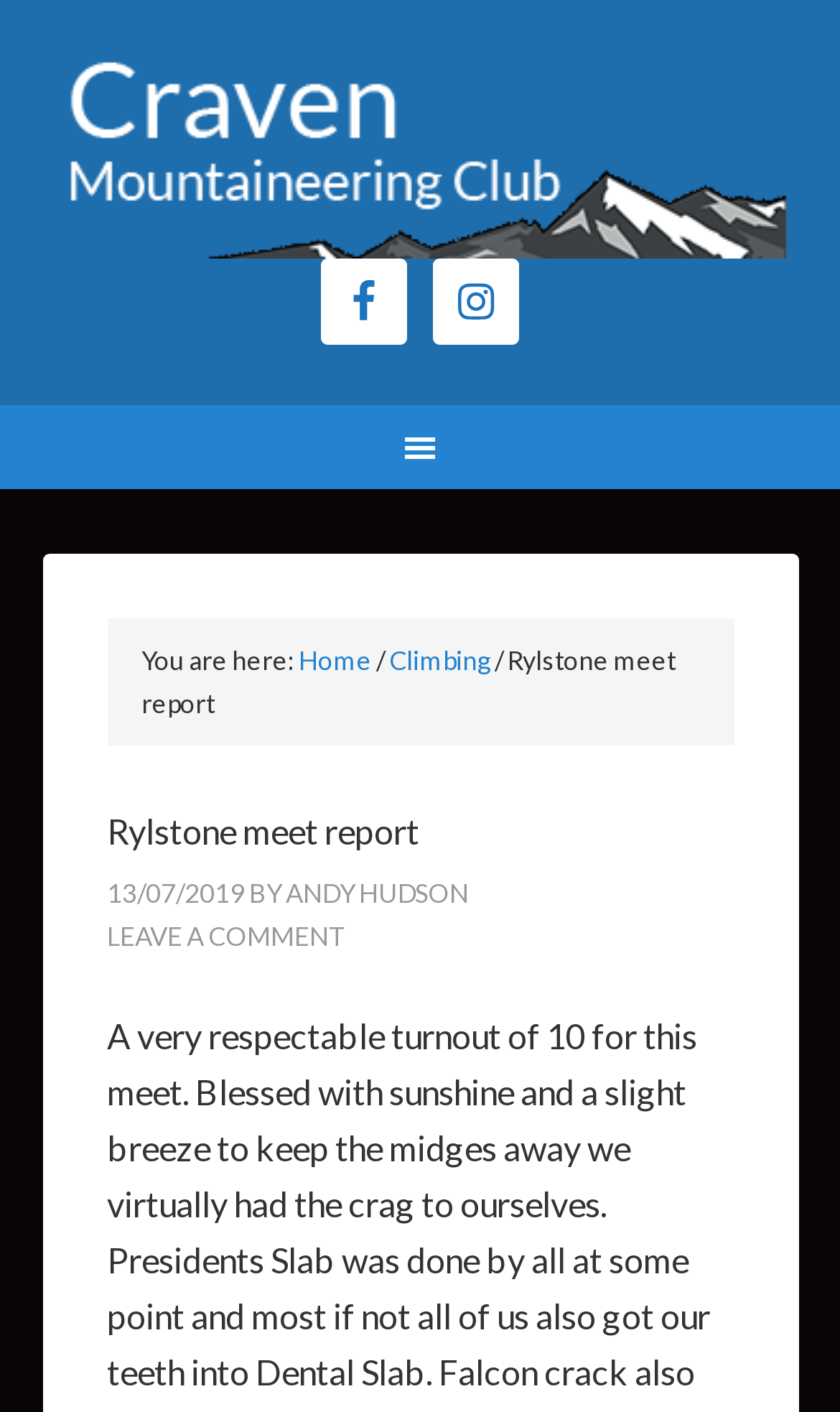Provide a short answer to the following question with just one word or phrase: Who wrote the Rylstone meet report?

ANDY HUDSON